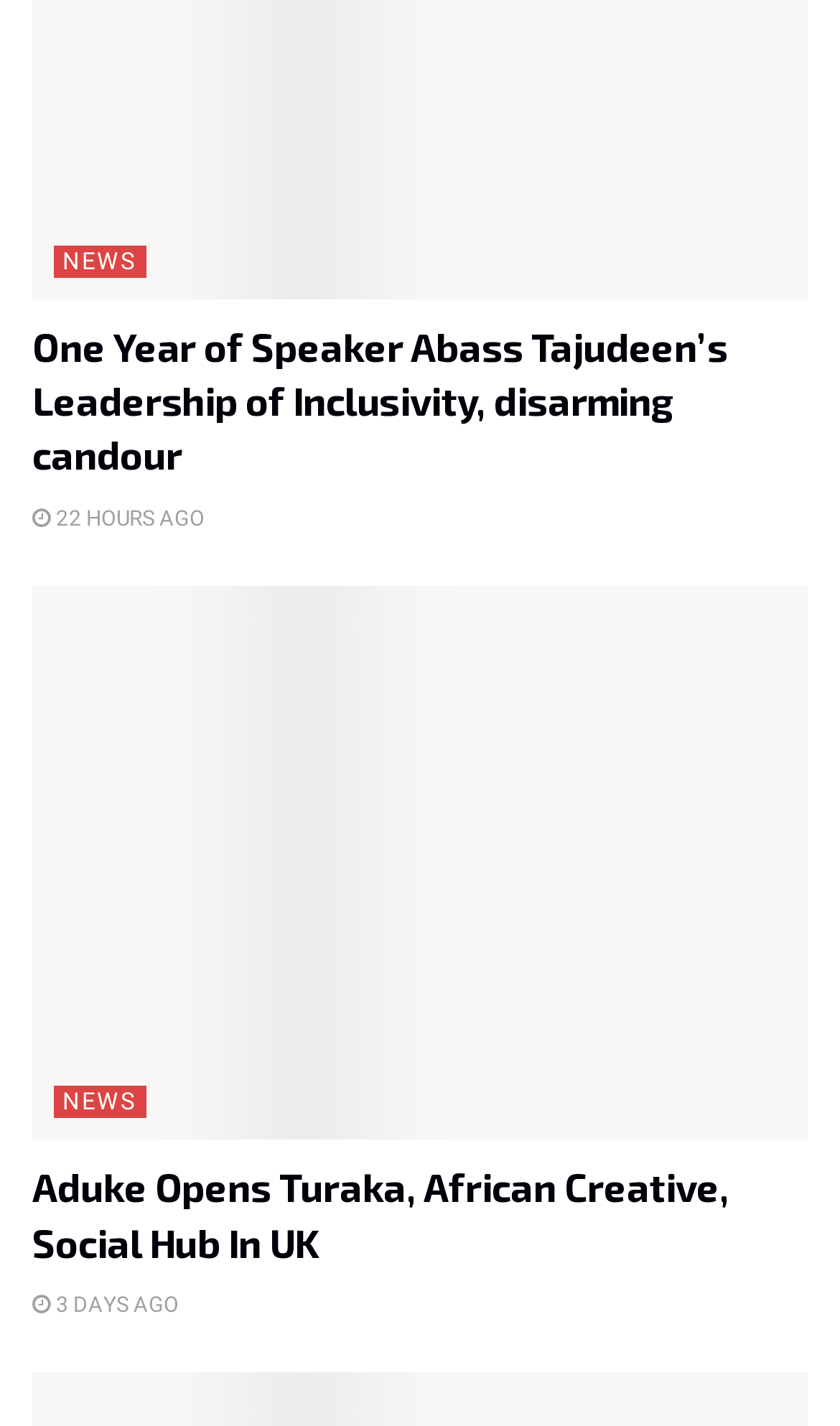Determine the bounding box coordinates of the UI element described by: "alt="ecuador-times-ecuador-news-the-summit-in-switzerland-and-visit-to-spain-activities-of-president-noboa-in-europe"".

None